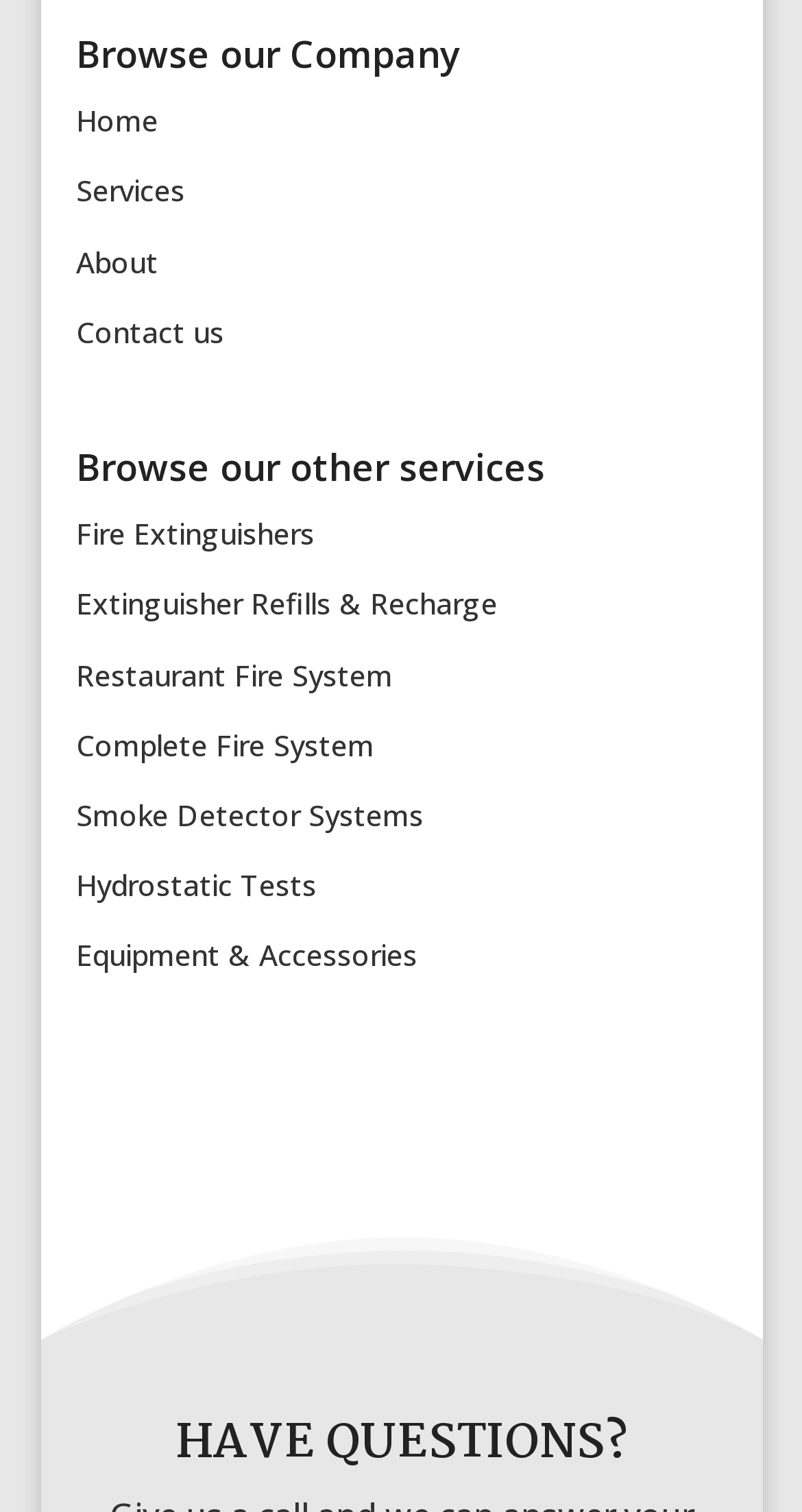Give a one-word or short phrase answer to the question: 
What is the heading above 'Fire Extinguishers'?

Browse our other services